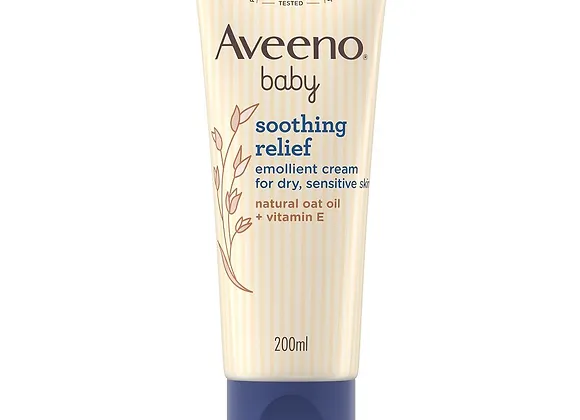Convey all the details present in the image.

This image features the AVEENO Baby Soothing Relief Cream, presented in a 200ml tube. The cream is specifically formulated for dry and sensitive skin, enriched with natural oat oil and vitamin E to provide gentle care for little ones. The packaging showcases a soft, pastel design with stripes, embodying a nurturing and calming feel ideal for baby products. Key highlights on the tube include the product name "soothing relief" prominently displayed, emphasizing its moisturizing and protective qualities. This emollient cream is clinically proven to hydrate skin for up to 24 hours and is suitable for infants, including those prone to irritation and eczema. The bottom of the tube features a blue cap, balancing aesthetics with functionality.